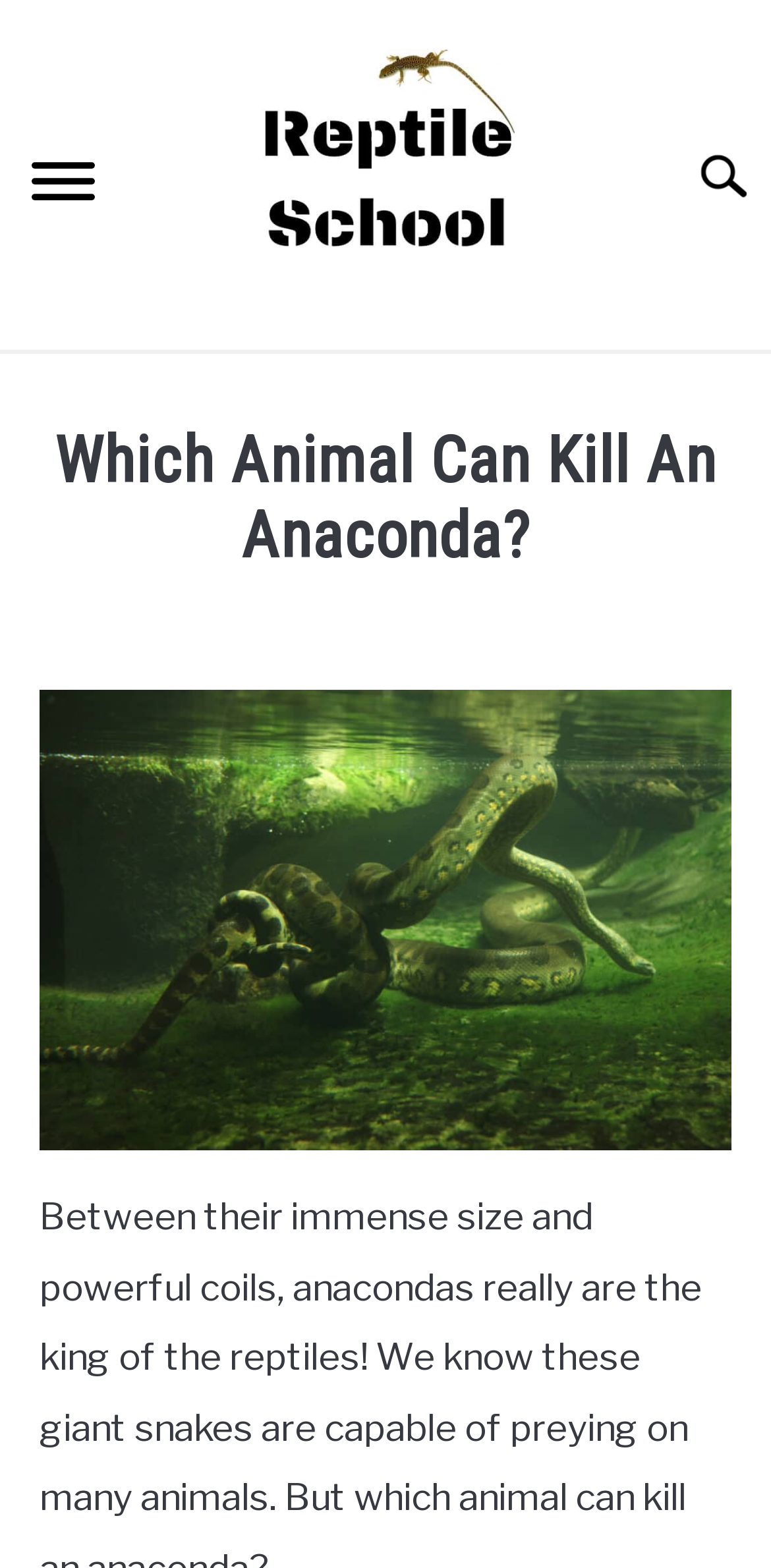What is the category of the article?
Please provide a comprehensive answer to the question based on the webpage screenshot.

I found the answer by looking at the text 'in' followed by a link 'Snakes', indicating that the article is categorized under 'Snakes'.